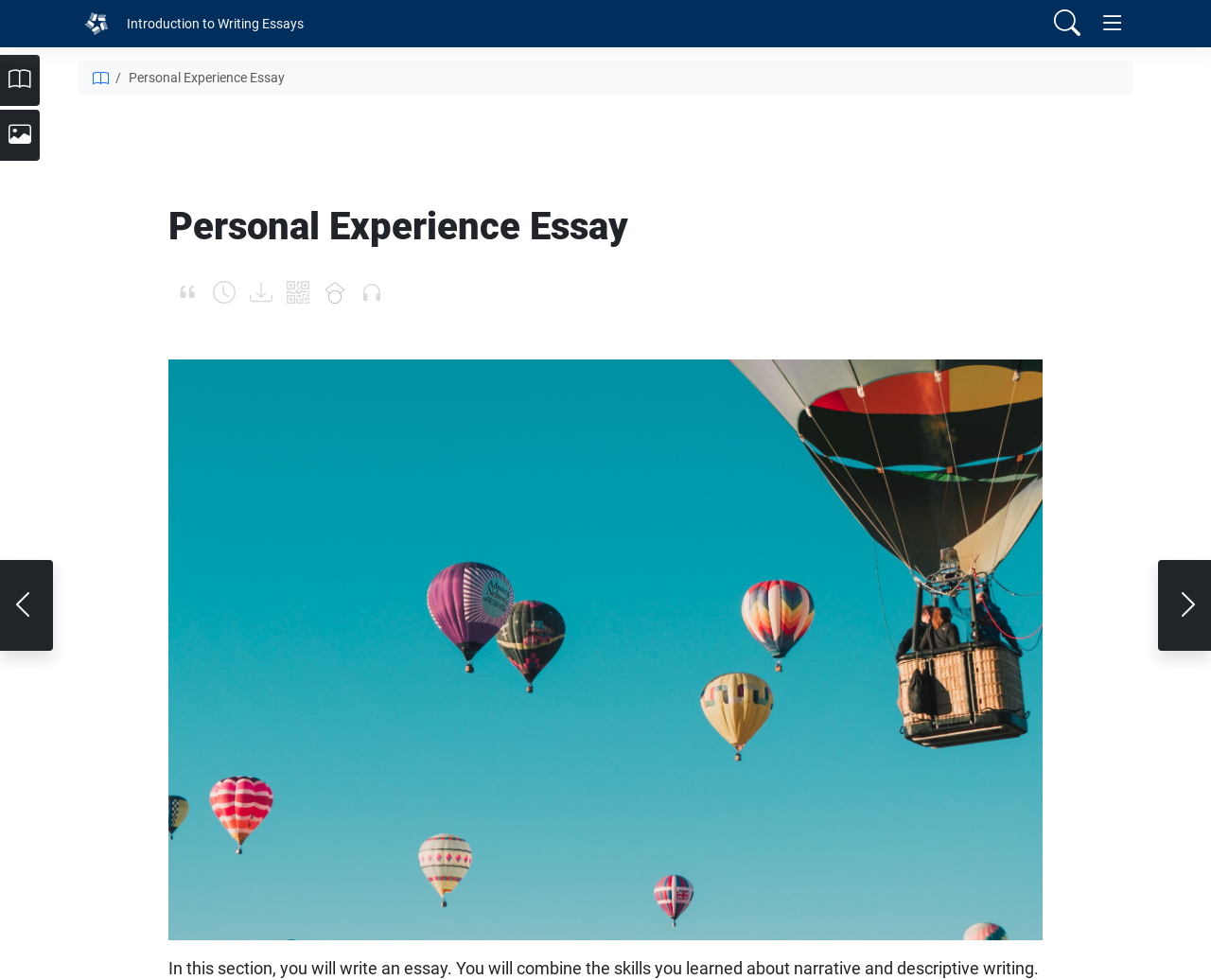Extract the bounding box coordinates for the UI element described by the text: "Introduction to Writing Essays". The coordinates should be in the form of [left, top, right, bottom] with values between 0 and 1.

[0.099, 0.007, 0.257, 0.042]